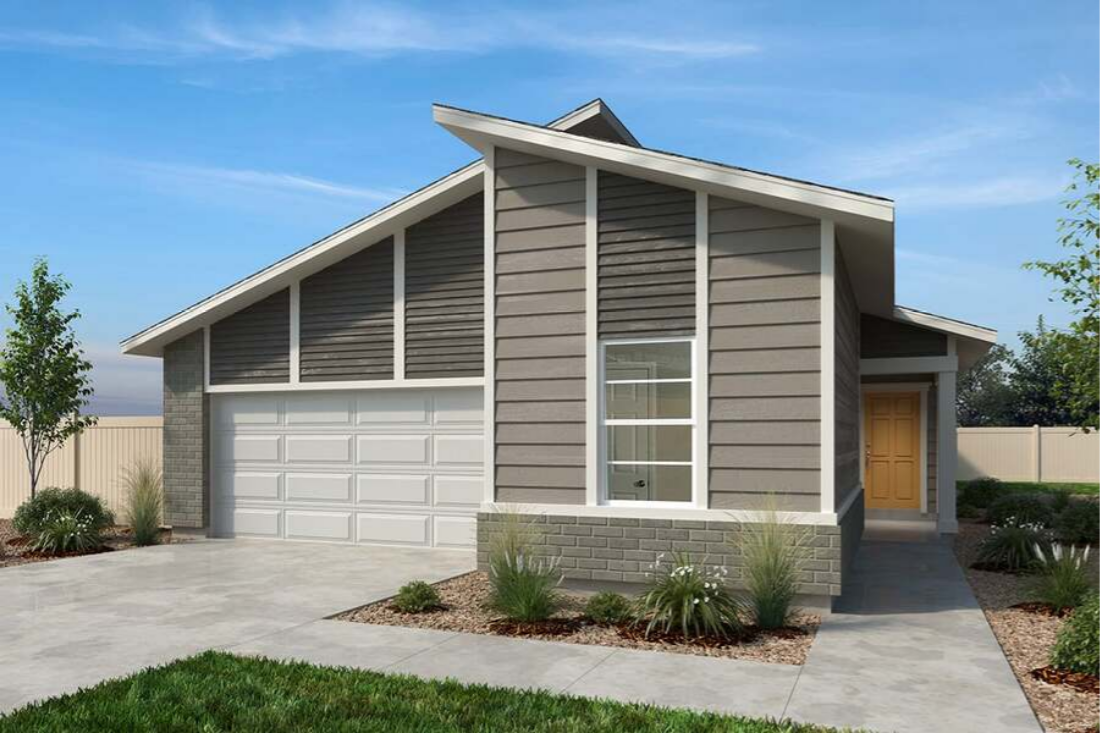Please give a short response to the question using one word or a phrase:
What type of flooring is featured in the image?

Textured epoxy